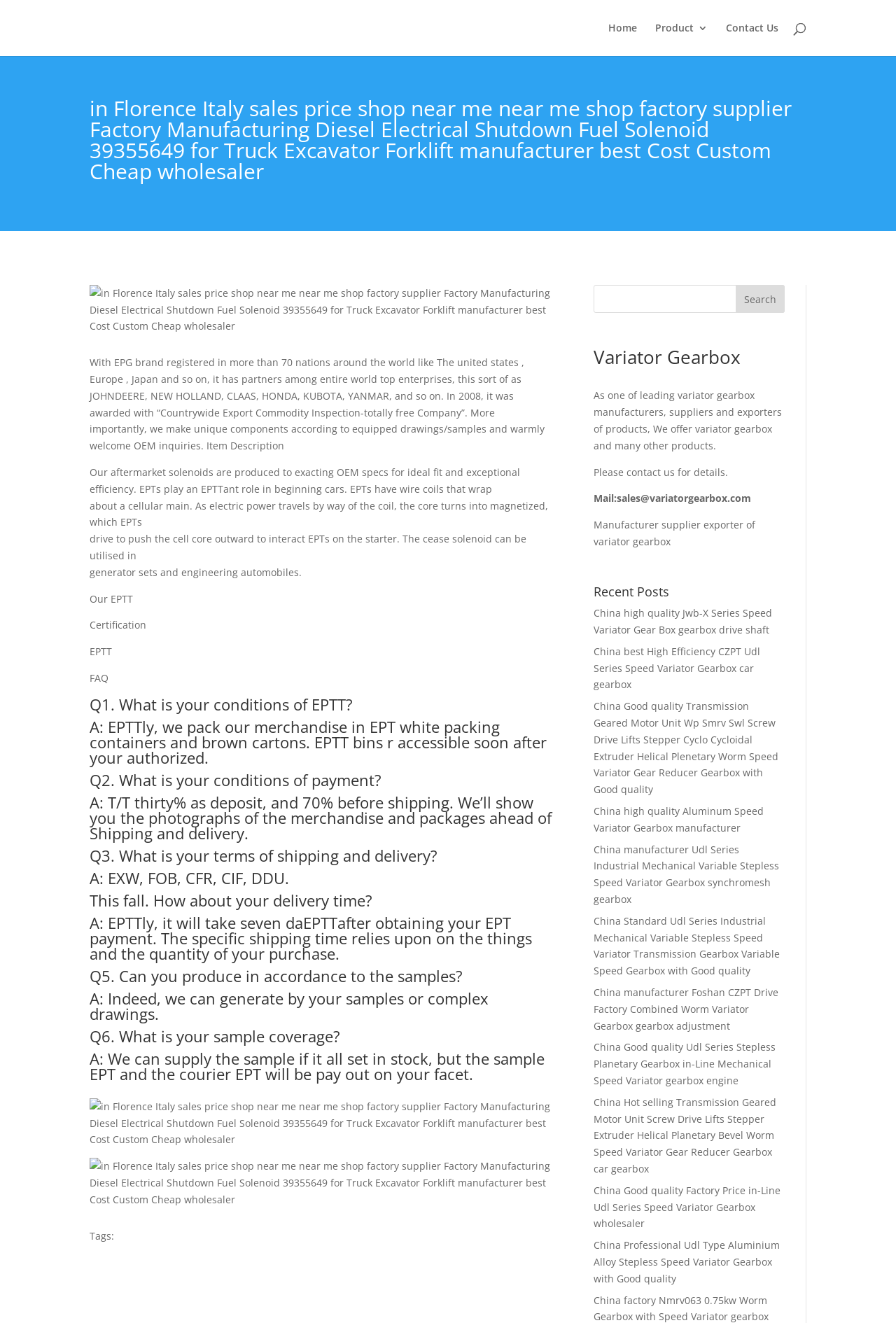Please predict the bounding box coordinates of the element's region where a click is necessary to complete the following instruction: "View the 'Variator Gearbox' details". The coordinates should be represented by four float numbers between 0 and 1, i.e., [left, top, right, bottom].

[0.663, 0.263, 0.876, 0.282]